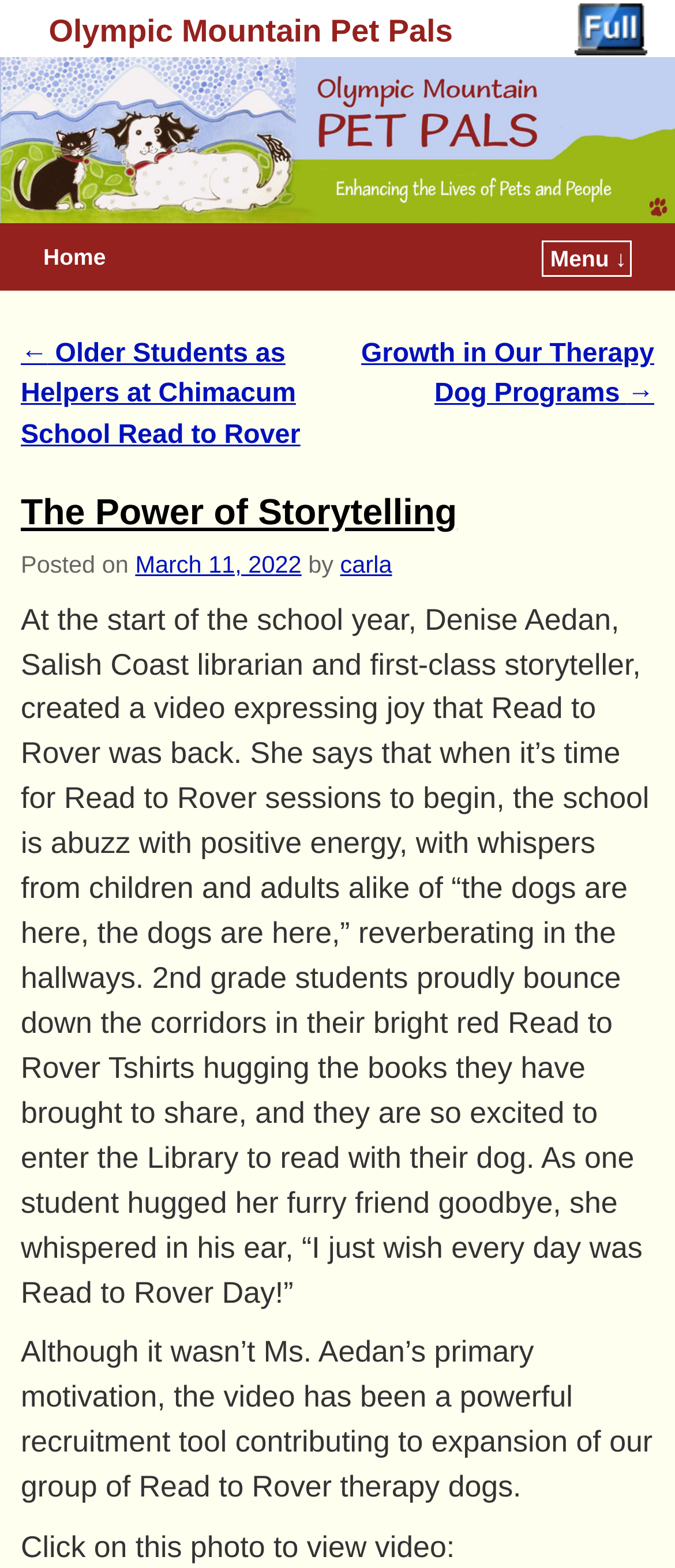Determine the bounding box coordinates for the UI element with the following description: "Menu ↓". The coordinates should be four float numbers between 0 and 1, represented as [left, top, right, bottom].

[0.815, 0.156, 0.928, 0.173]